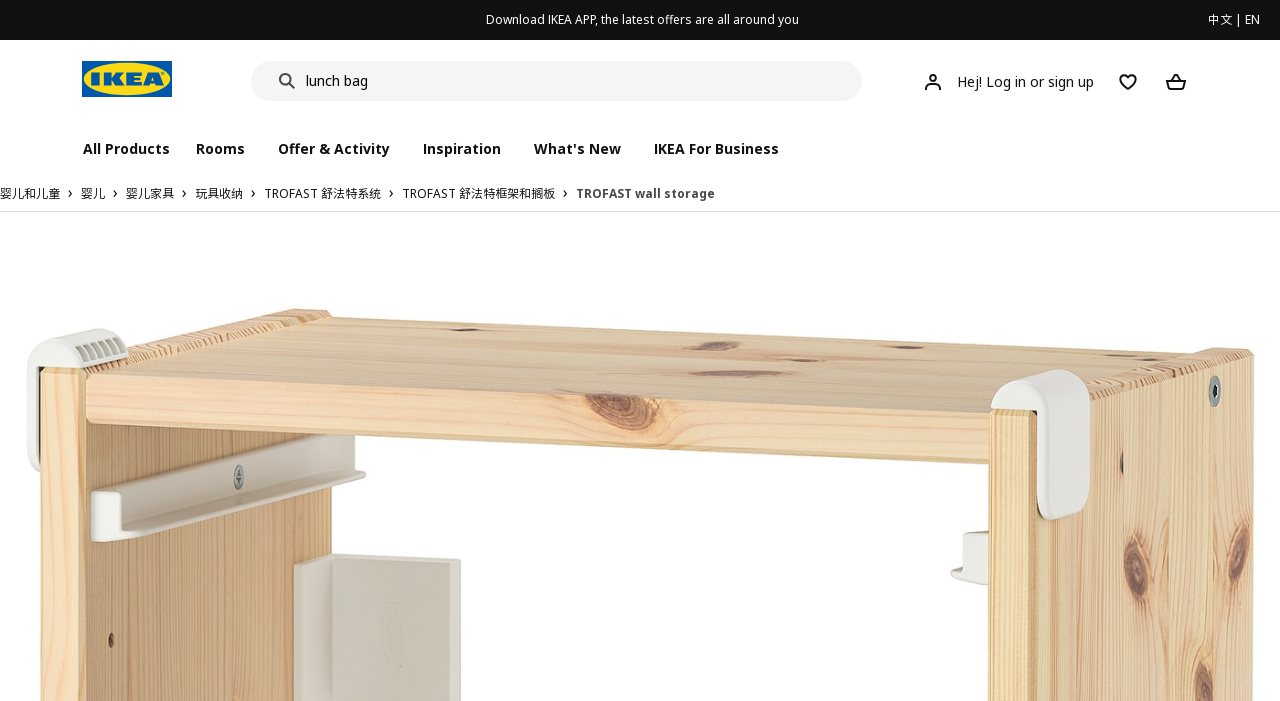Predict the bounding box of the UI element that fits this description: "TROFAST wall storage".

[0.45, 0.264, 0.559, 0.288]